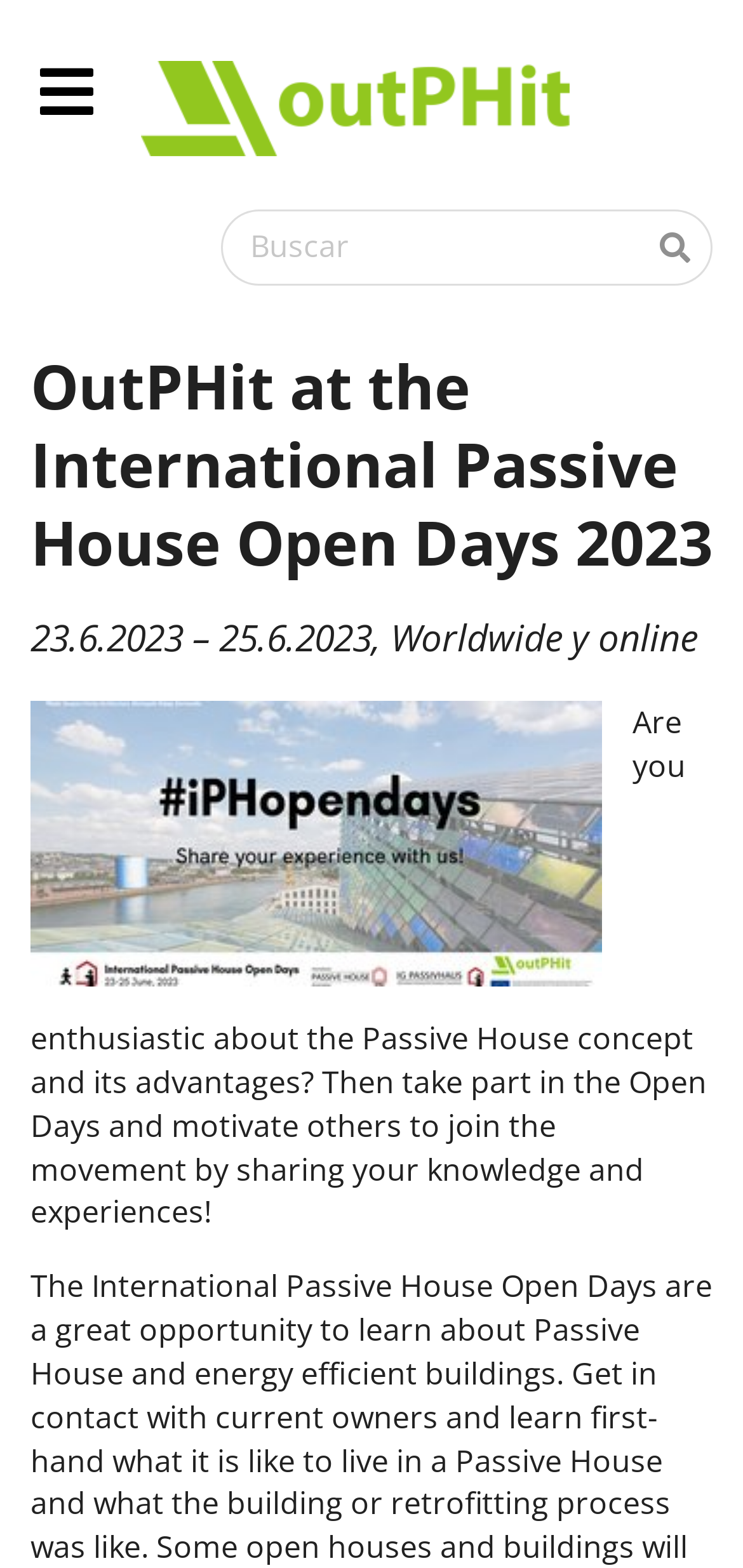Is the event online or offline?
Your answer should be a single word or phrase derived from the screenshot.

Both